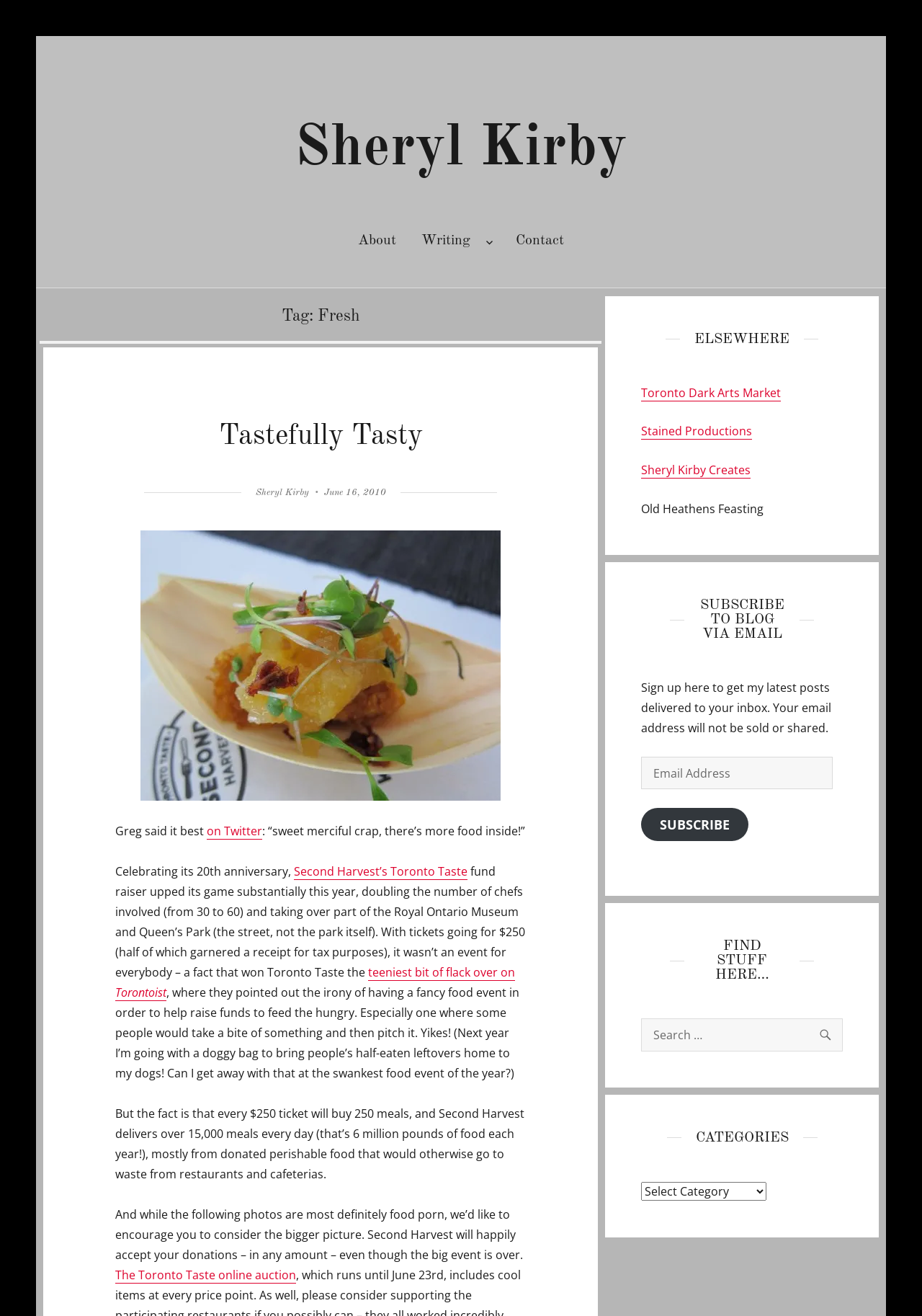What is the purpose of the Toronto Taste event?
Identify the answer in the screenshot and reply with a single word or phrase.

To raise funds to feed the hungry